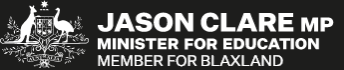Offer a detailed explanation of what is depicted in the image.

The image showcases the official logo of Jason Clare MP, who serves as the Minister for Education and represents the electorate of Blaxland. The logo features the Australian coat of arms prominently displayed, flanked by iconic Australian wildlife, including a kangaroo and an emu. Accompanying the visual are the titles "JASON CLARE MP" and "MINISTER FOR EDUCATION" in bold, with "MEMBER FOR BLAXLAND" beneath, all presented against a sleek black background. This branding reflects Clare's political identity and role within the Australian government.